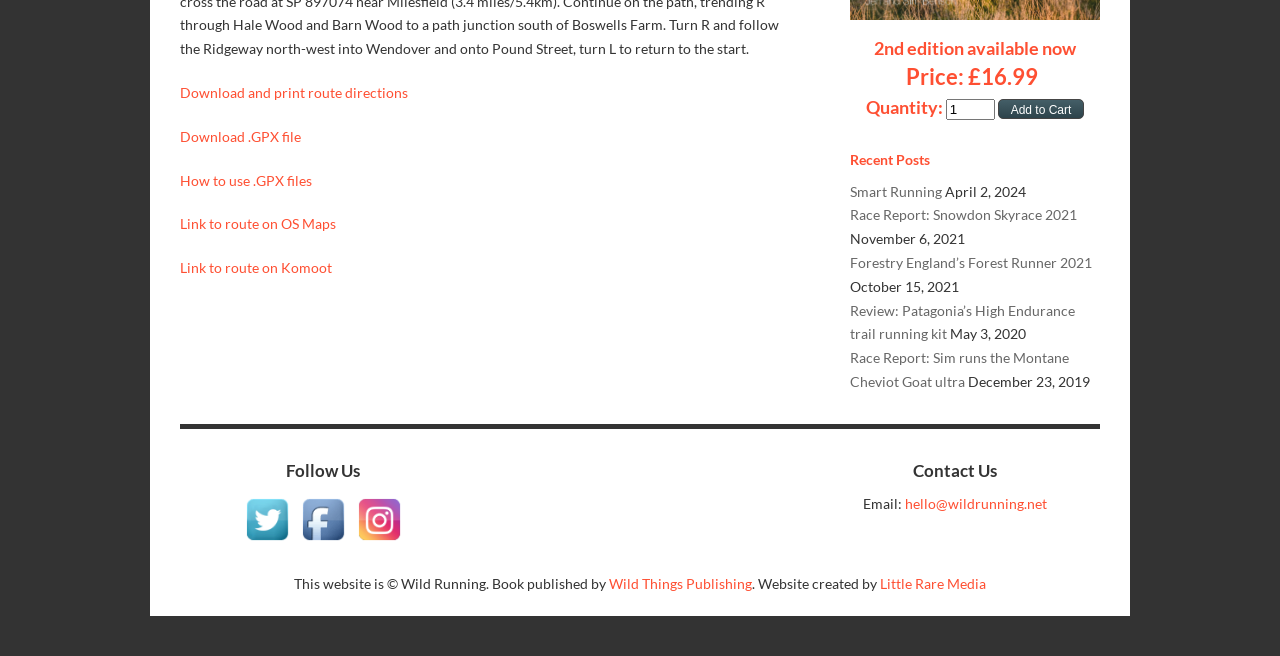Using the webpage screenshot, find the UI element described by title="Visit Us On Instagram". Provide the bounding box coordinates in the format (top-left x, top-left y, bottom-right x, bottom-right y), ensuring all values are floating point numbers between 0 and 1.

[0.274, 0.813, 0.318, 0.839]